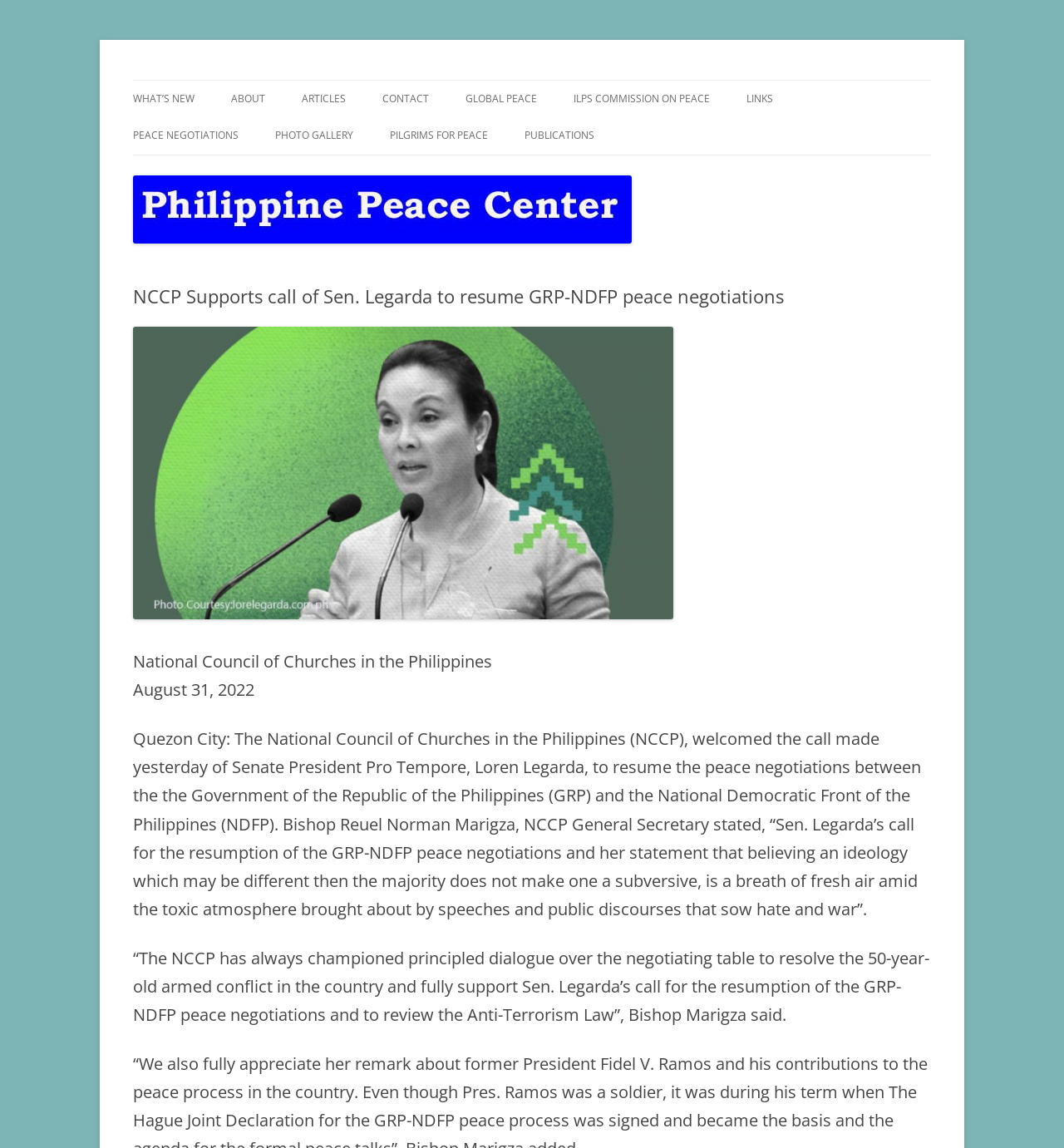What is the date mentioned in the article?
Look at the screenshot and provide an in-depth answer.

The question asks for the date mentioned in the article. From the webpage, we can see that the date August 31, 2022 is mentioned as the date when the National Council of Churches in the Philippines welcomed the call made by Senate President Pro Tempore, Loren Legarda, to resume the peace negotiations.